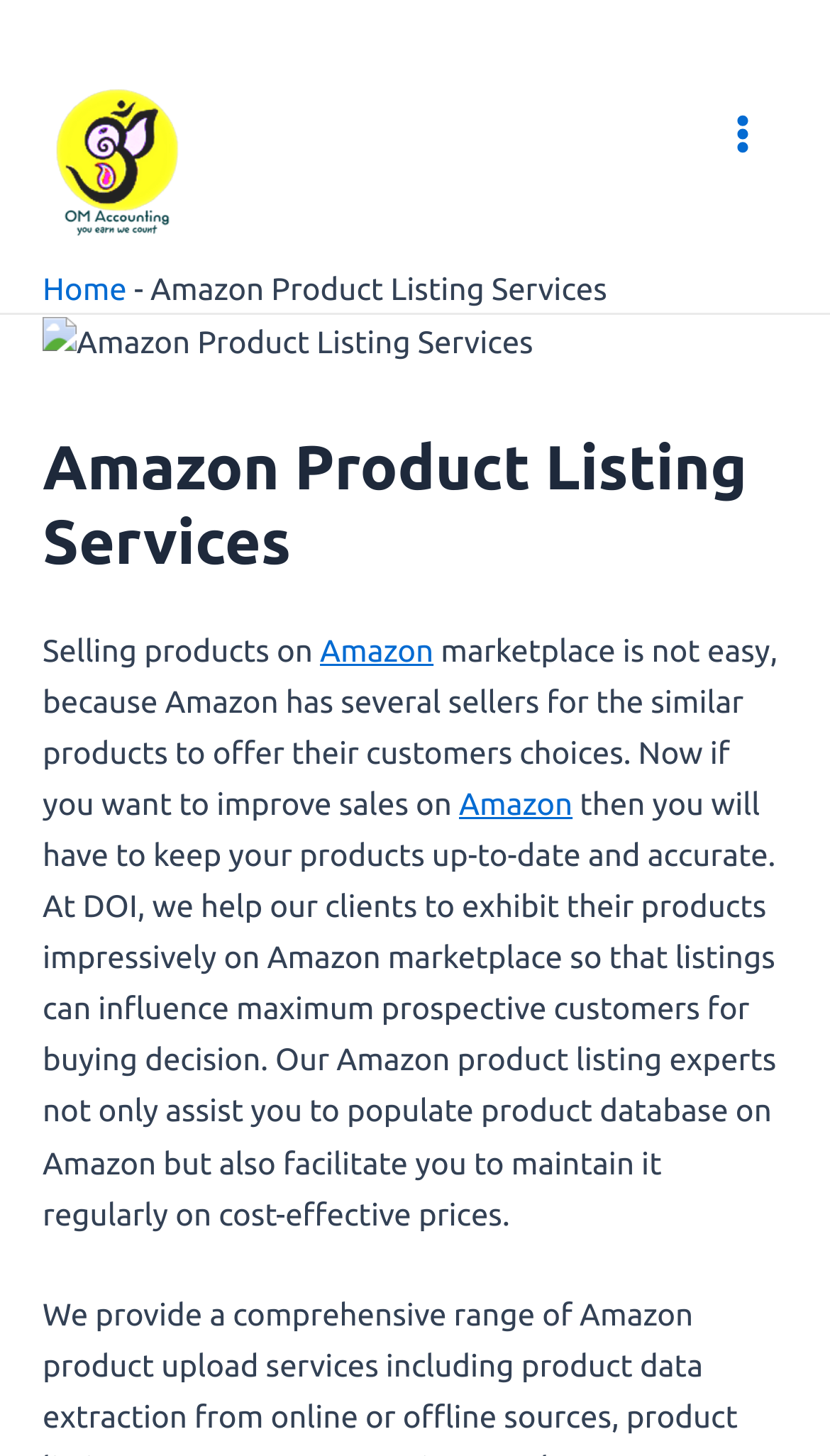What is the main service offered?
Provide a comprehensive and detailed answer to the question.

The main service offered can be inferred from the navigation breadcrumbs, which shows 'Home' and 'Amazon Product Listing Services'. Additionally, the heading on the webpage also mentions 'Amazon Product Listing Services'.